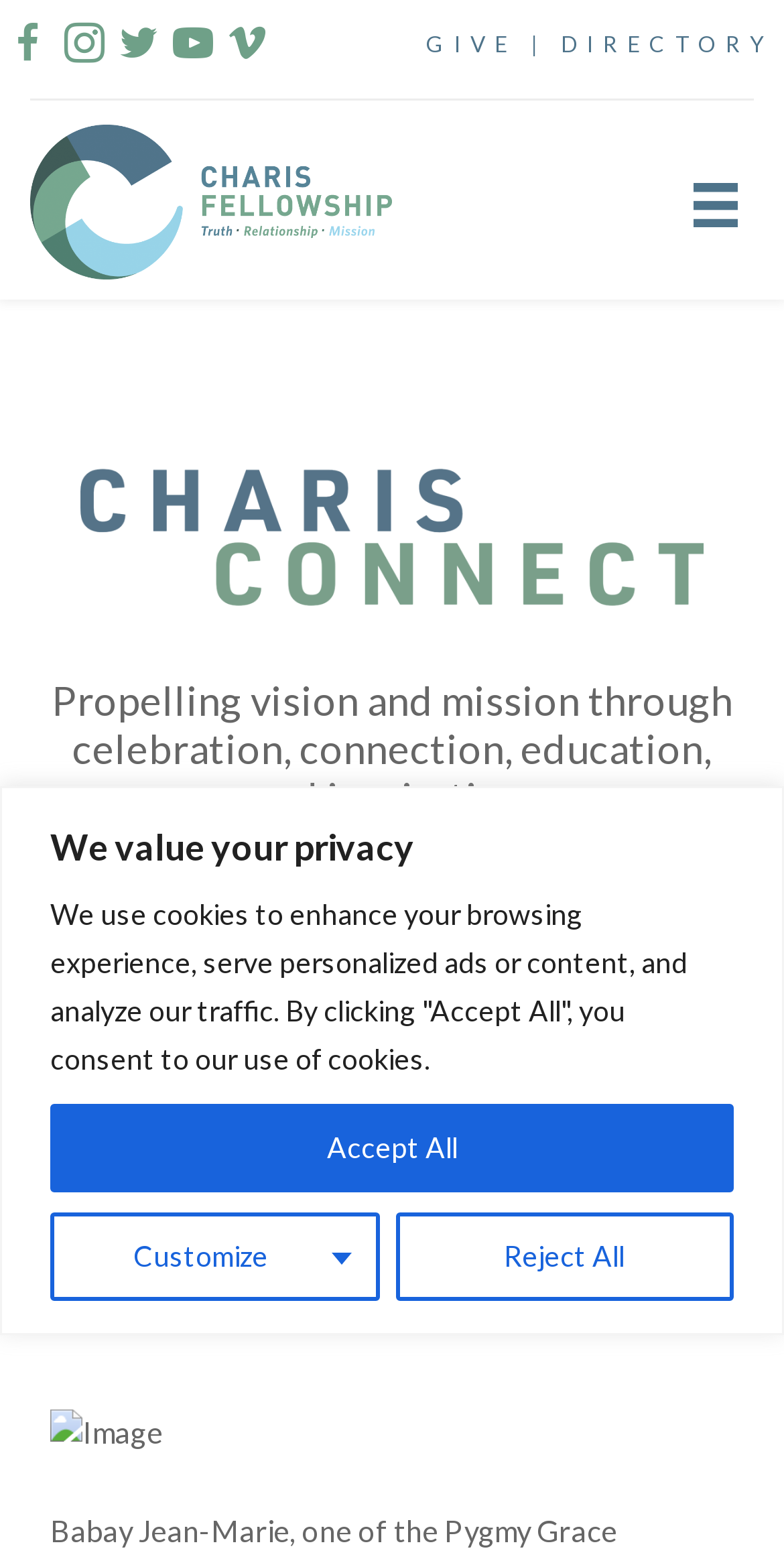What is the function of the button 'GIVE'?
Examine the image closely and answer the question with as much detail as possible.

The button 'GIVE' is a prominent button on the webpage, and its location suggests that it is a call-to-action. Based on its position and the fact that it is a button, I infer that its function is to allow users to donate to the organization.